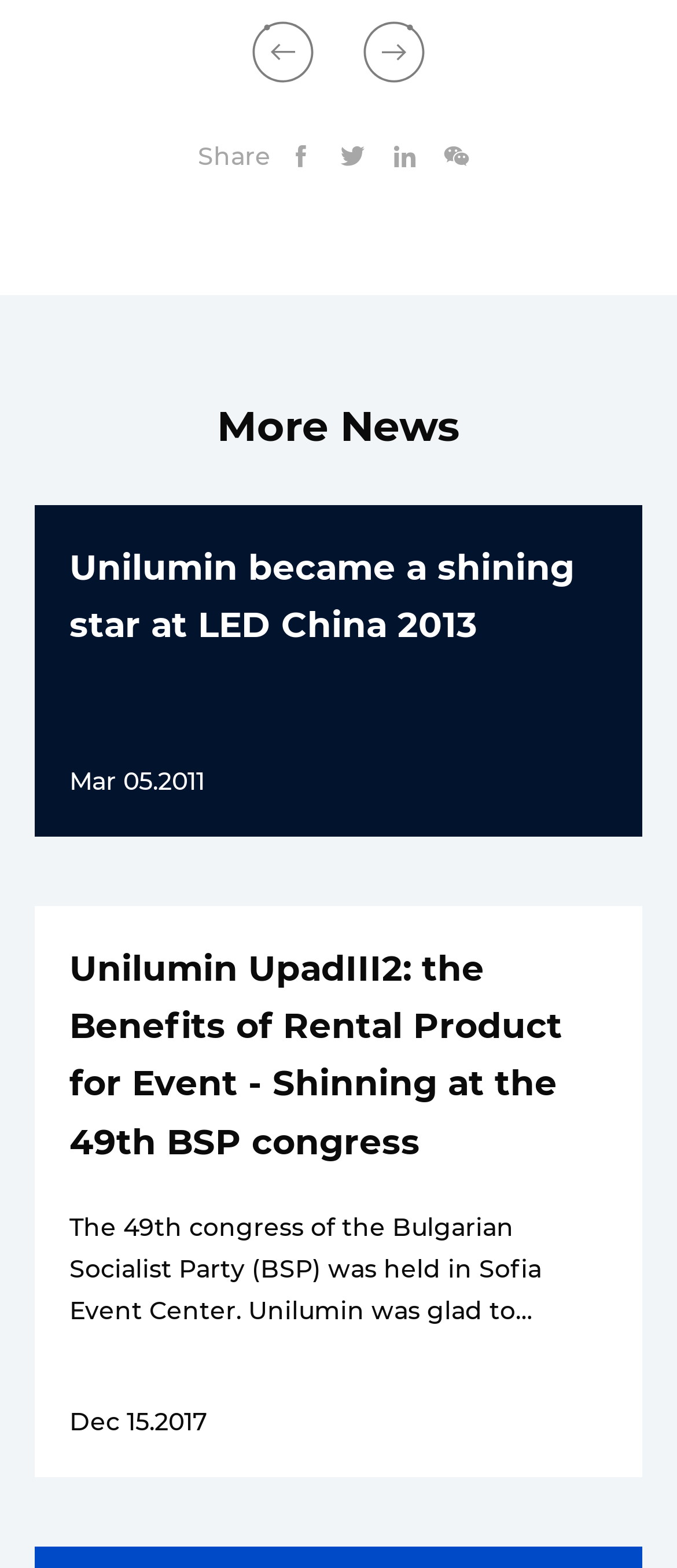Provide a one-word or brief phrase answer to the question:
What is the date of the latest news article?

Dec 15.2017